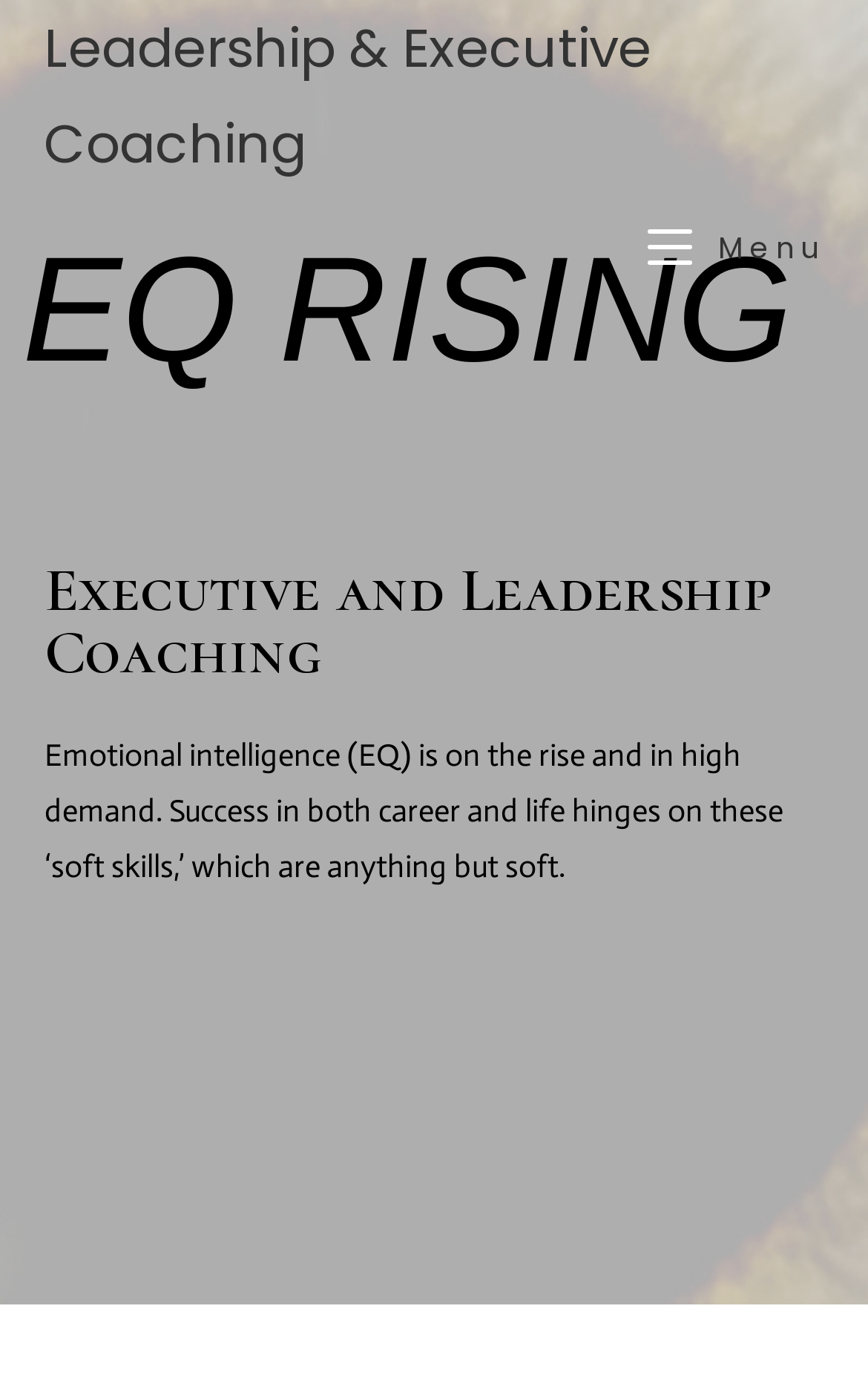Given the following UI element description: "Leadership & Executive Coaching", find the bounding box coordinates in the webpage screenshot.

[0.05, 0.008, 0.75, 0.13]